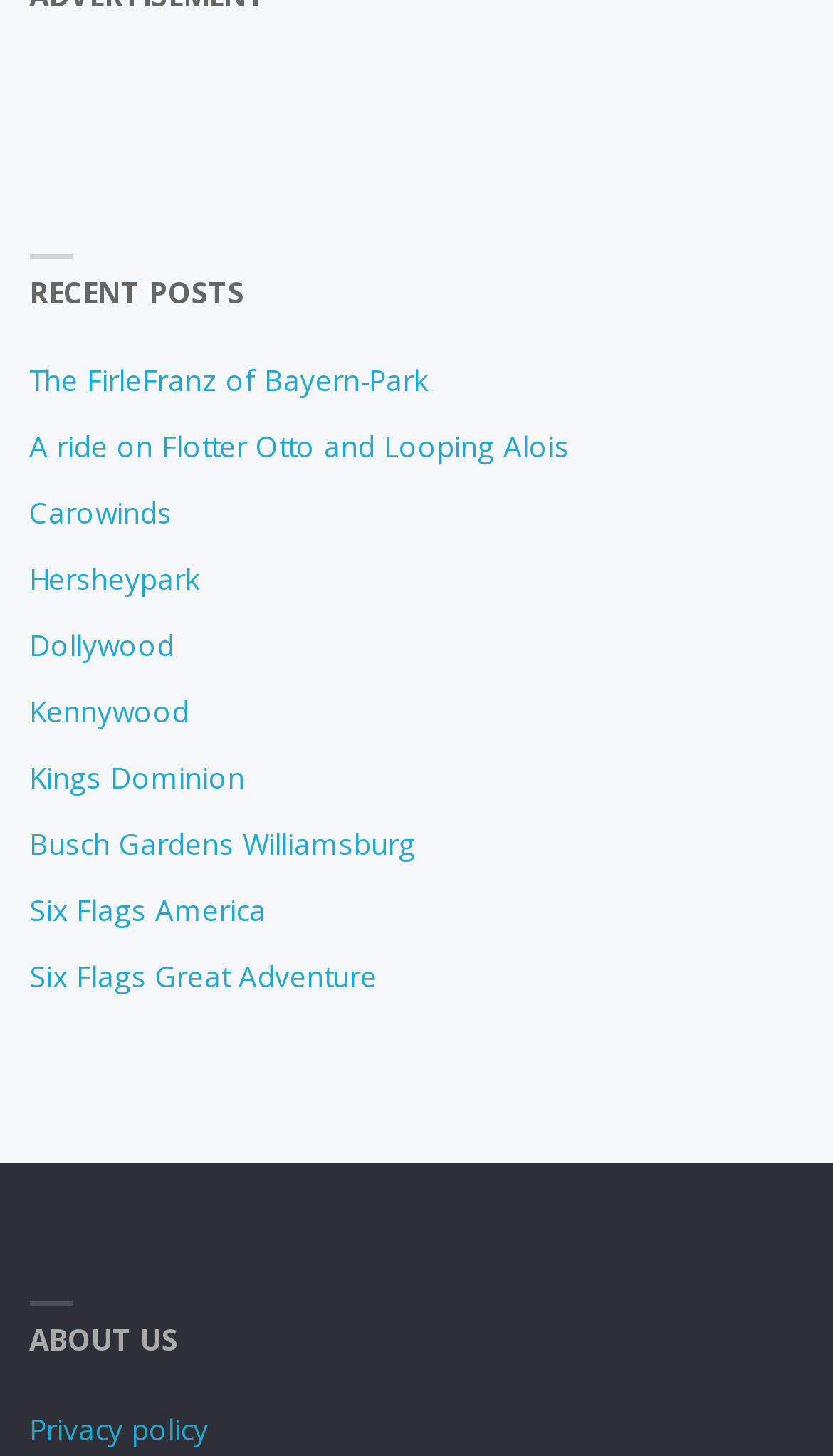Please specify the bounding box coordinates of the region to click in order to perform the following instruction: "read about The FirleFranz of Bayern-Park".

[0.035, 0.248, 0.514, 0.274]